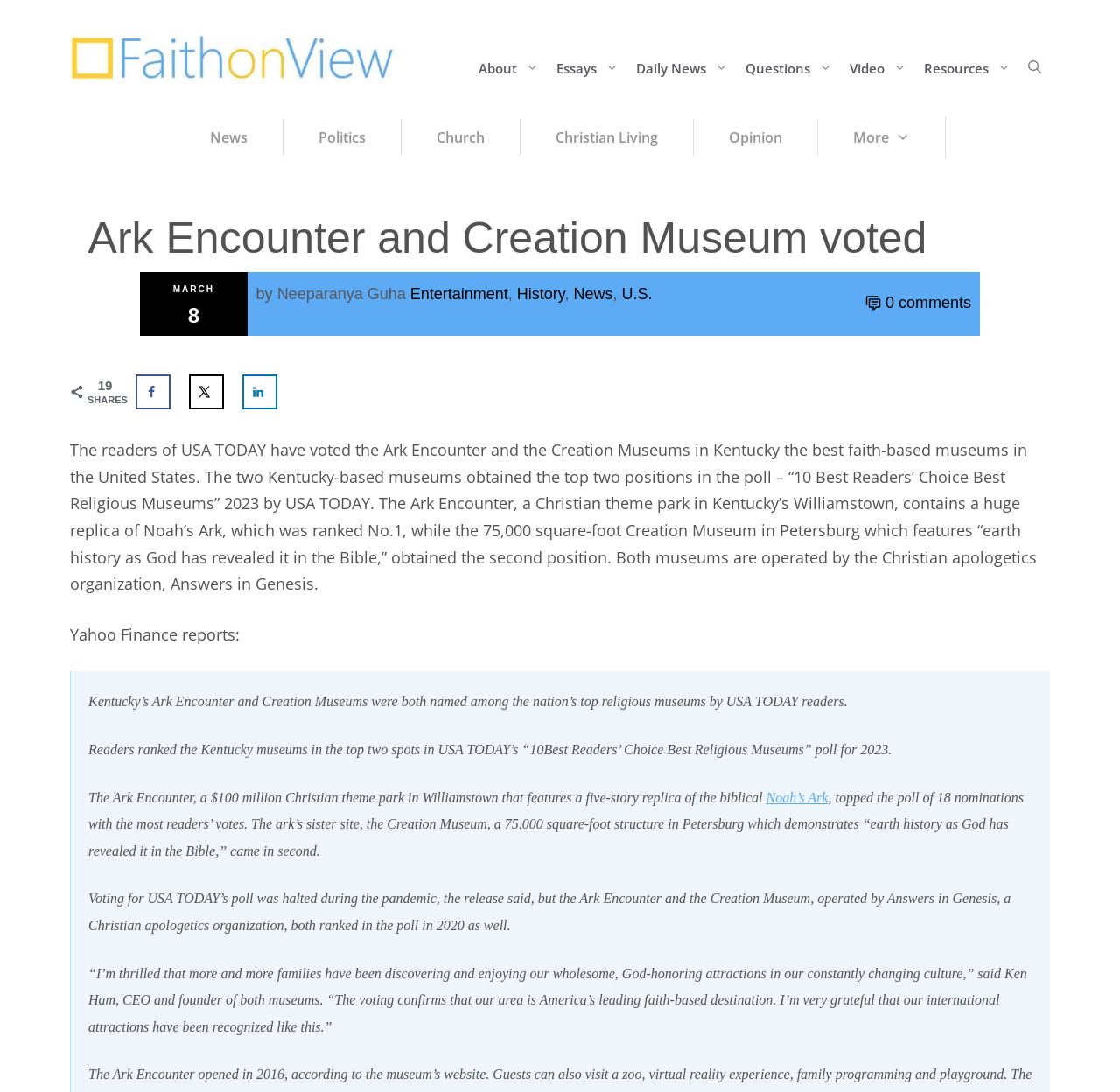From the webpage screenshot, identify the region described by alt="Faith on View". Provide the bounding box coordinates as (top-left x, top-left y, bottom-right x, bottom-right y), with each value being a floating point number between 0 and 1.

[0.062, 0.042, 0.36, 0.061]